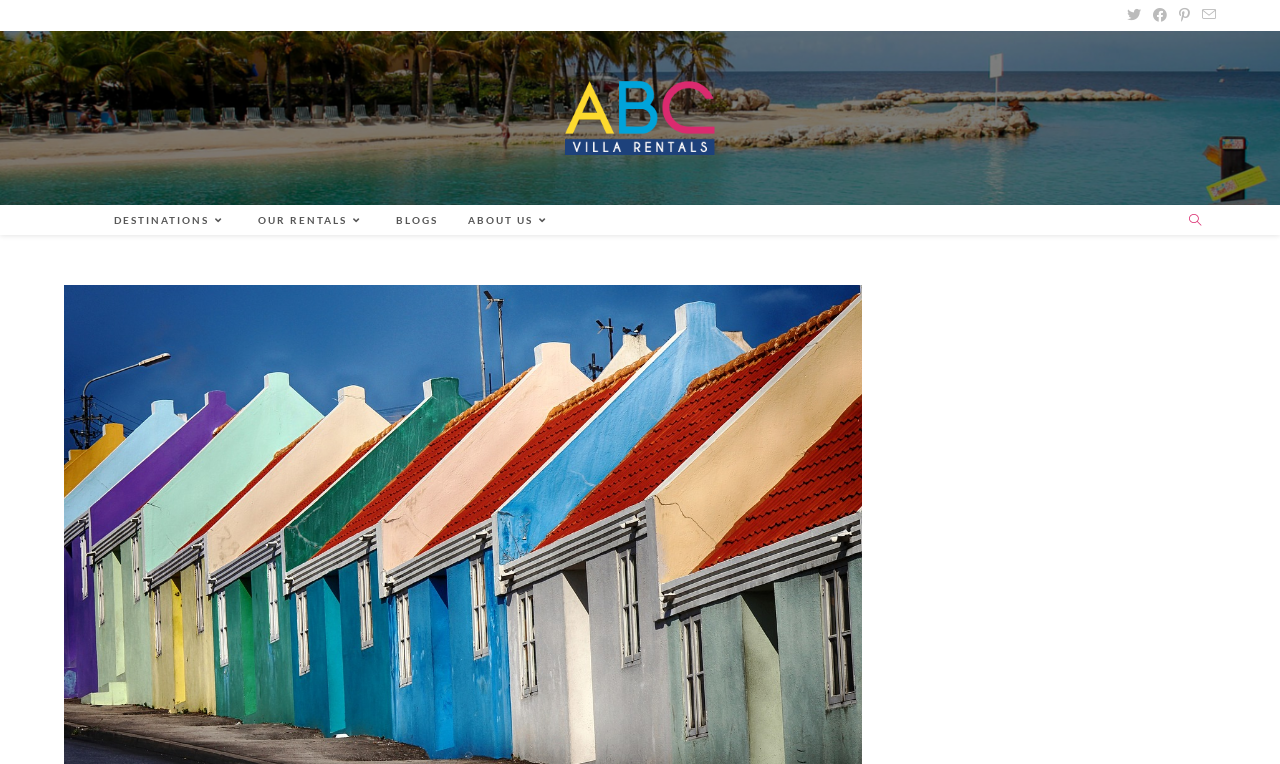Determine the bounding box coordinates of the area to click in order to meet this instruction: "Read ABOUT US".

[0.366, 0.28, 0.416, 0.296]